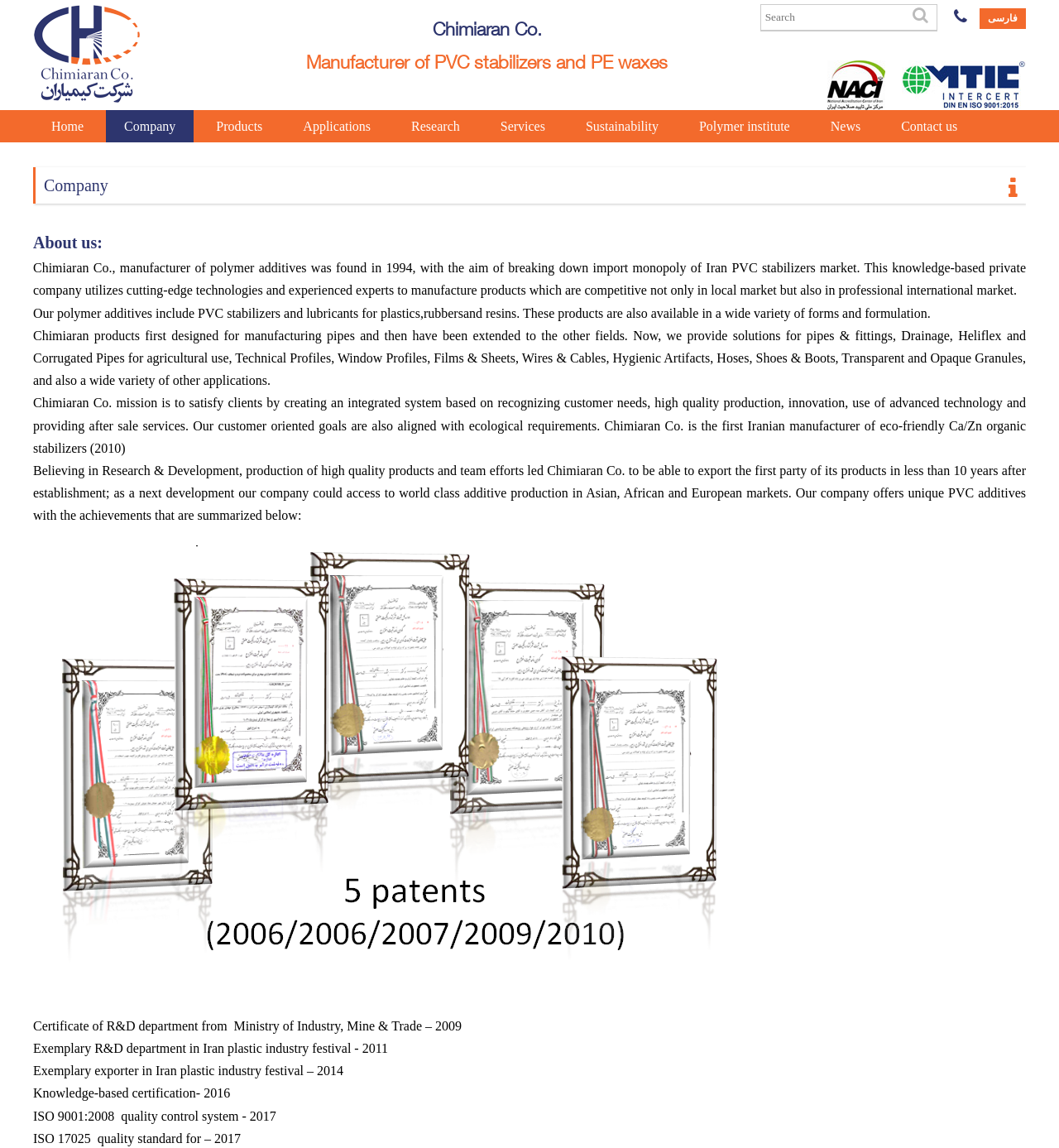Please identify the bounding box coordinates of the element on the webpage that should be clicked to follow this instruction: "Click the language switcher". The bounding box coordinates should be given as four float numbers between 0 and 1, formatted as [left, top, right, bottom].

[0.925, 0.007, 0.969, 0.025]